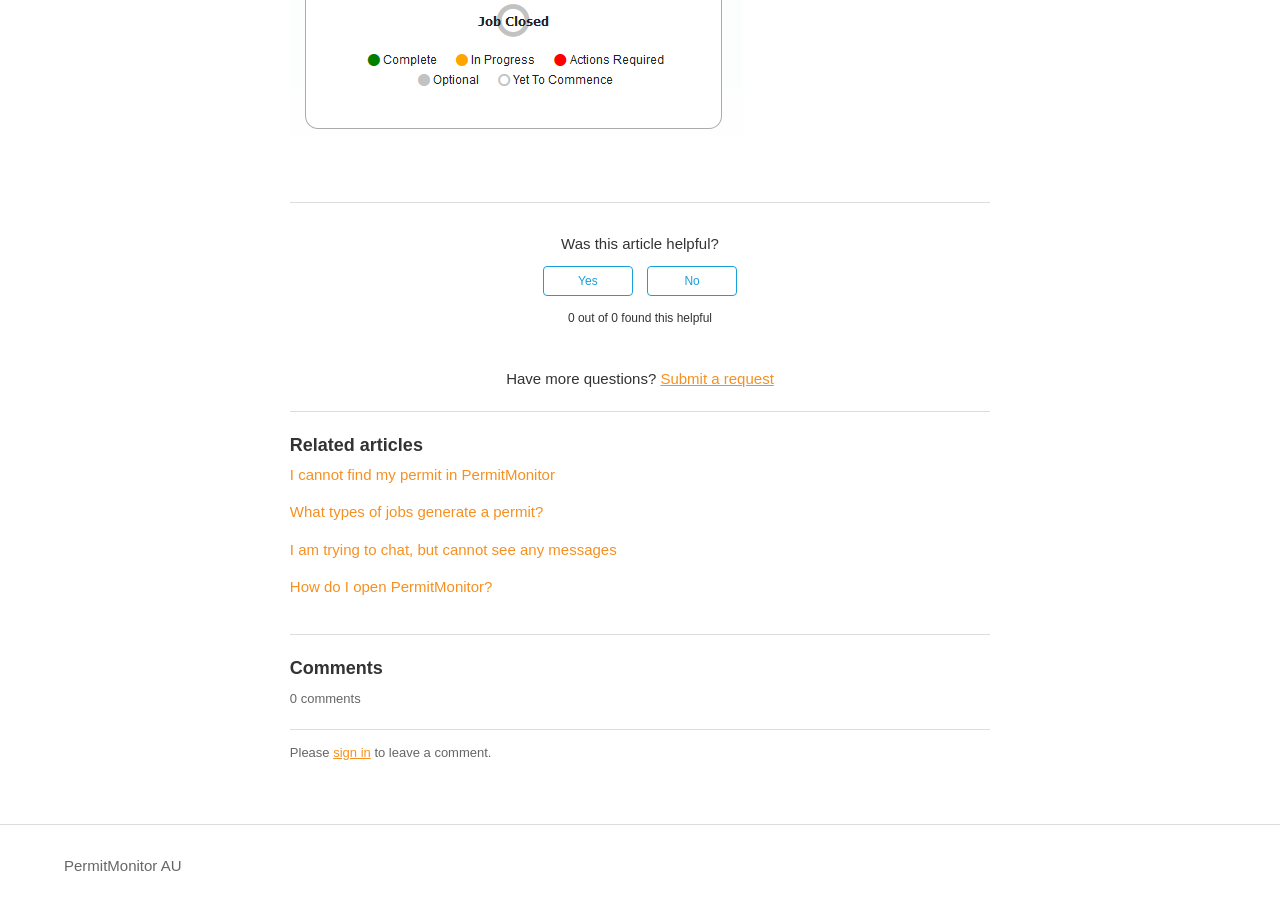Reply to the question with a brief word or phrase: How many comments are there?

0